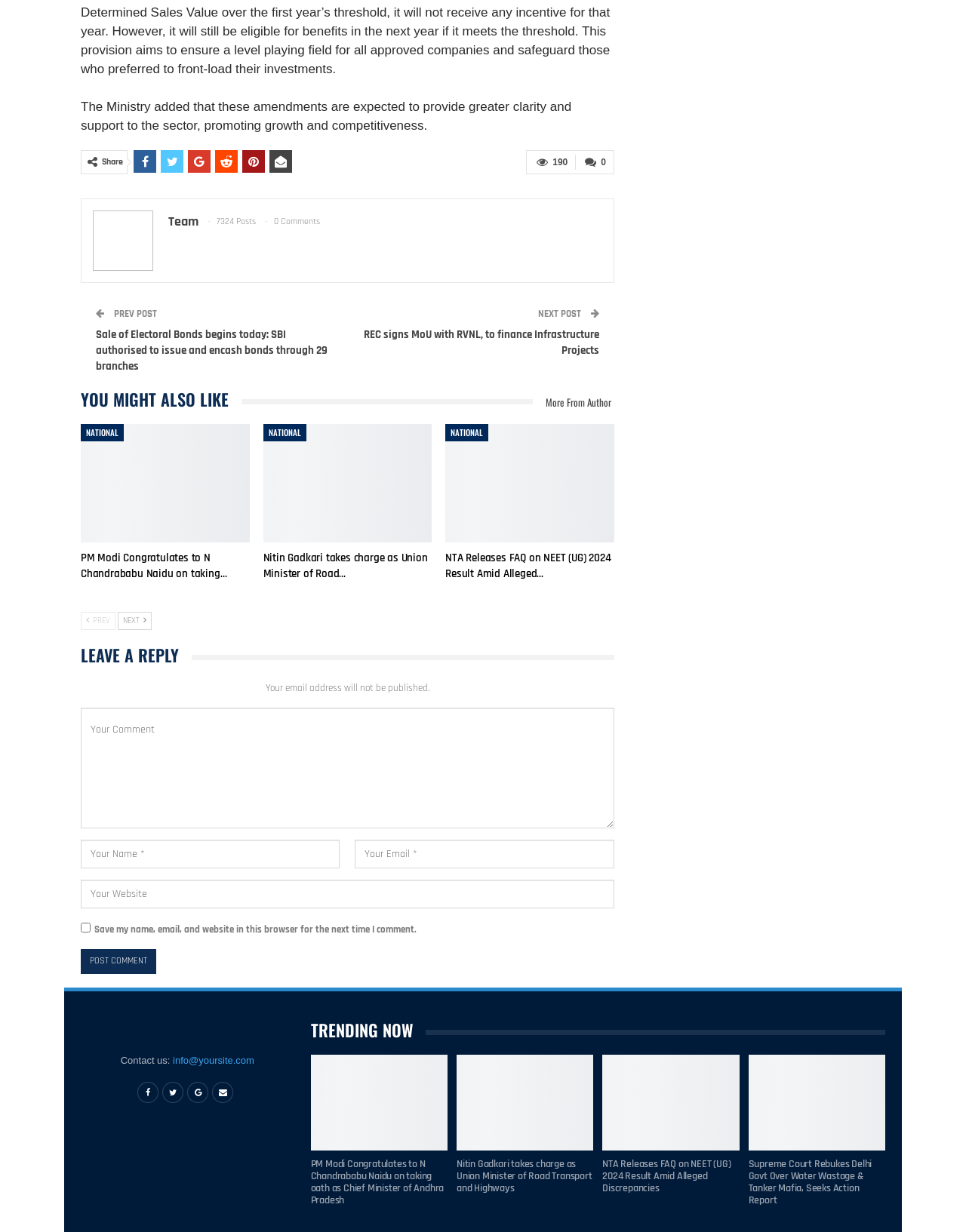Locate the bounding box coordinates of the clickable part needed for the task: "Click on the 'NEXT POST' link".

[0.557, 0.25, 0.604, 0.26]